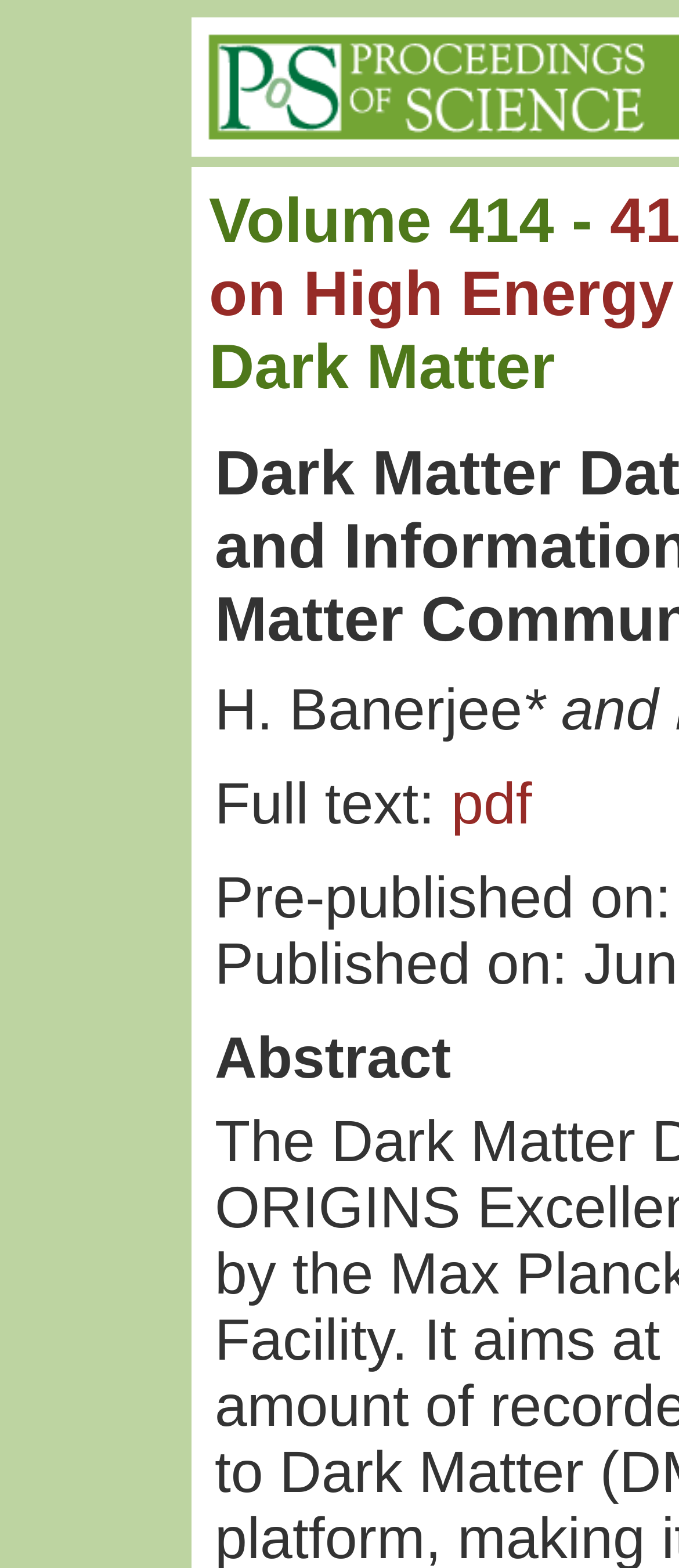Using the description "pdf", predict the bounding box of the relevant HTML element.

[0.664, 0.493, 0.783, 0.534]